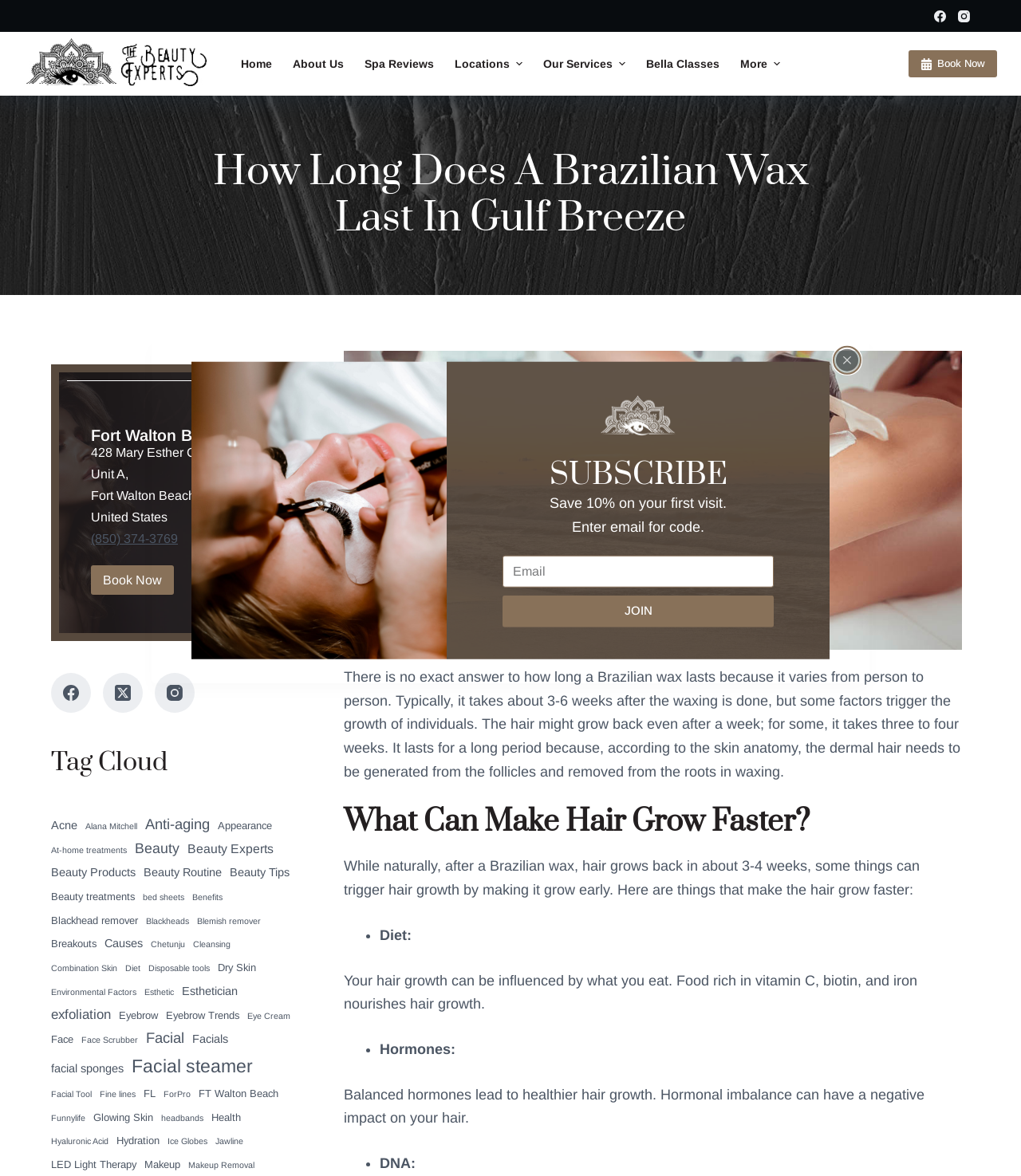Provide your answer to the question using just one word or phrase: How long does a Brazilian wax typically last?

3-6 weeks